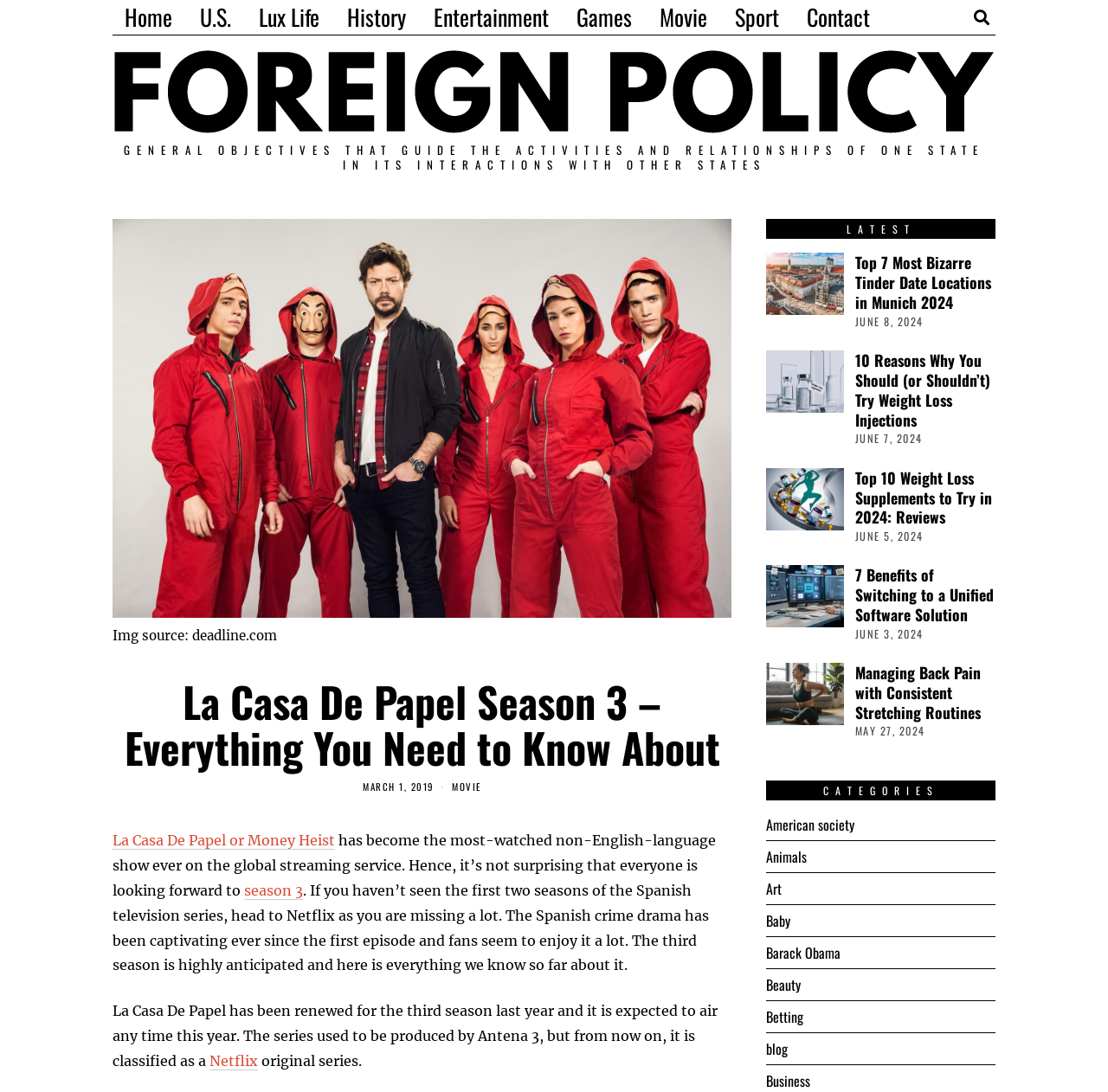Show the bounding box coordinates for the HTML element as described: "season 3".

[0.22, 0.807, 0.273, 0.823]